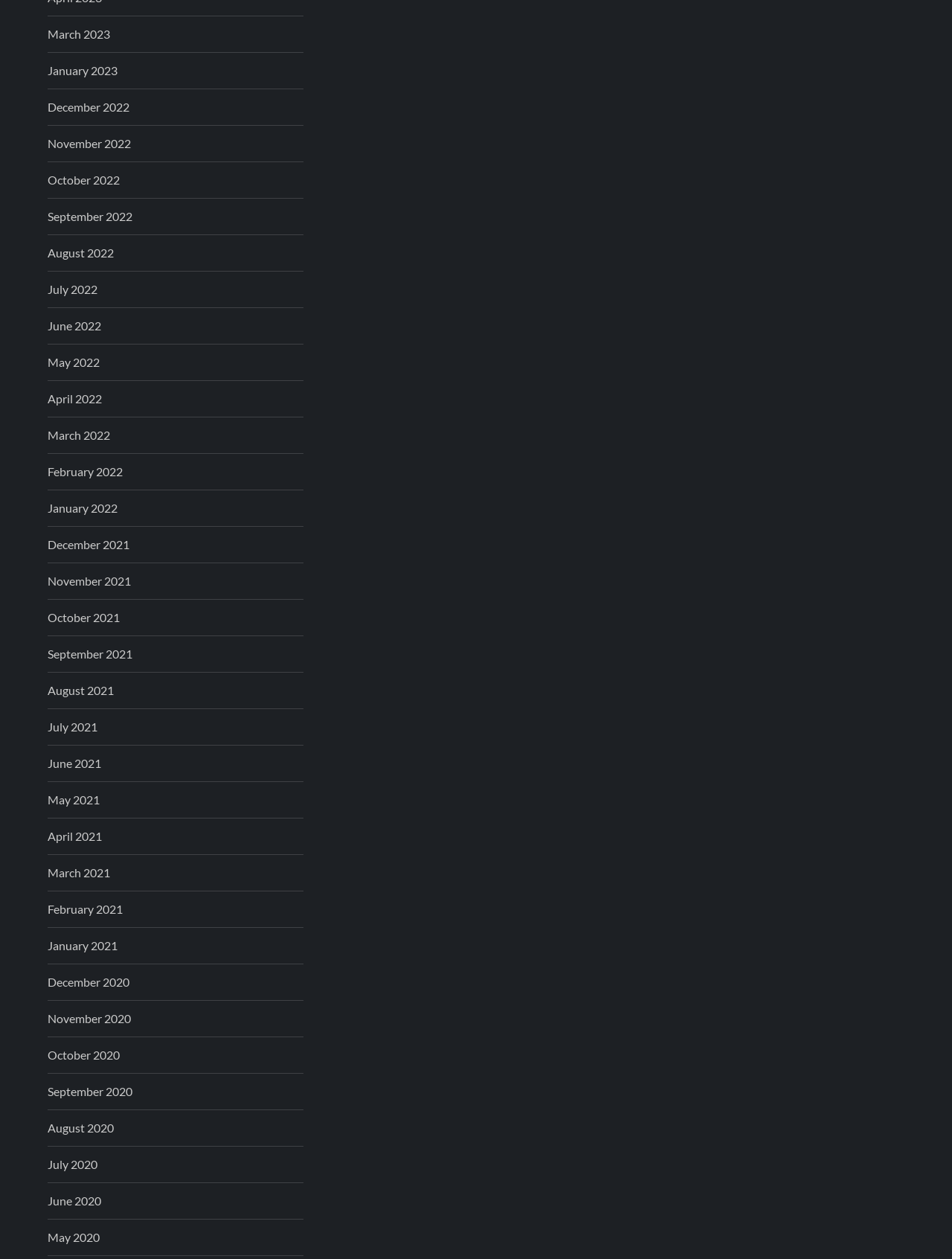What is the earliest month listed?
Analyze the screenshot and provide a detailed answer to the question.

I looked at the list of links and found that the last link is 'May 2020', which is the earliest month listed on the webpage.